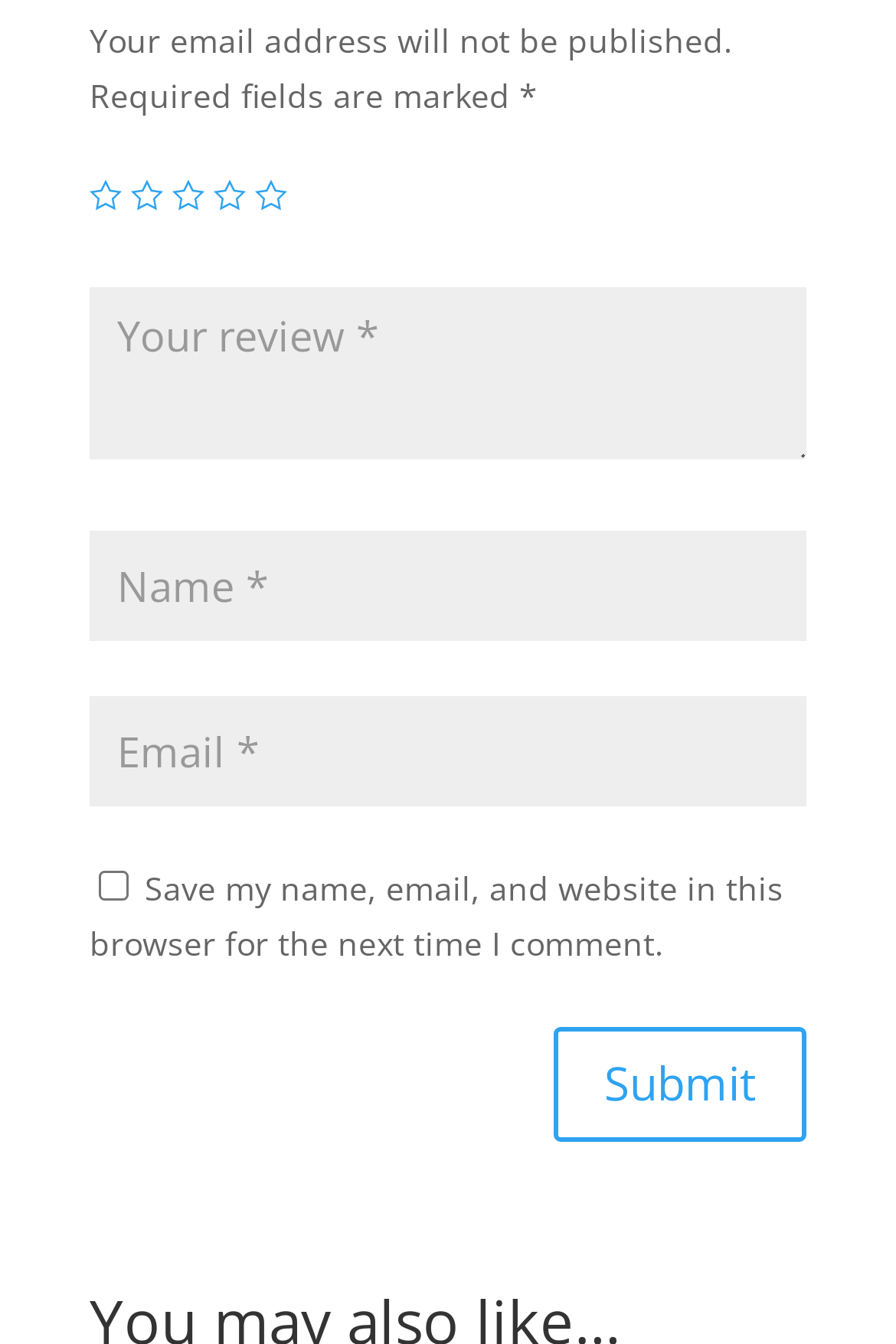Find the bounding box of the web element that fits this description: "input value="Email *" name="email"".

[0.1, 0.518, 0.9, 0.6]